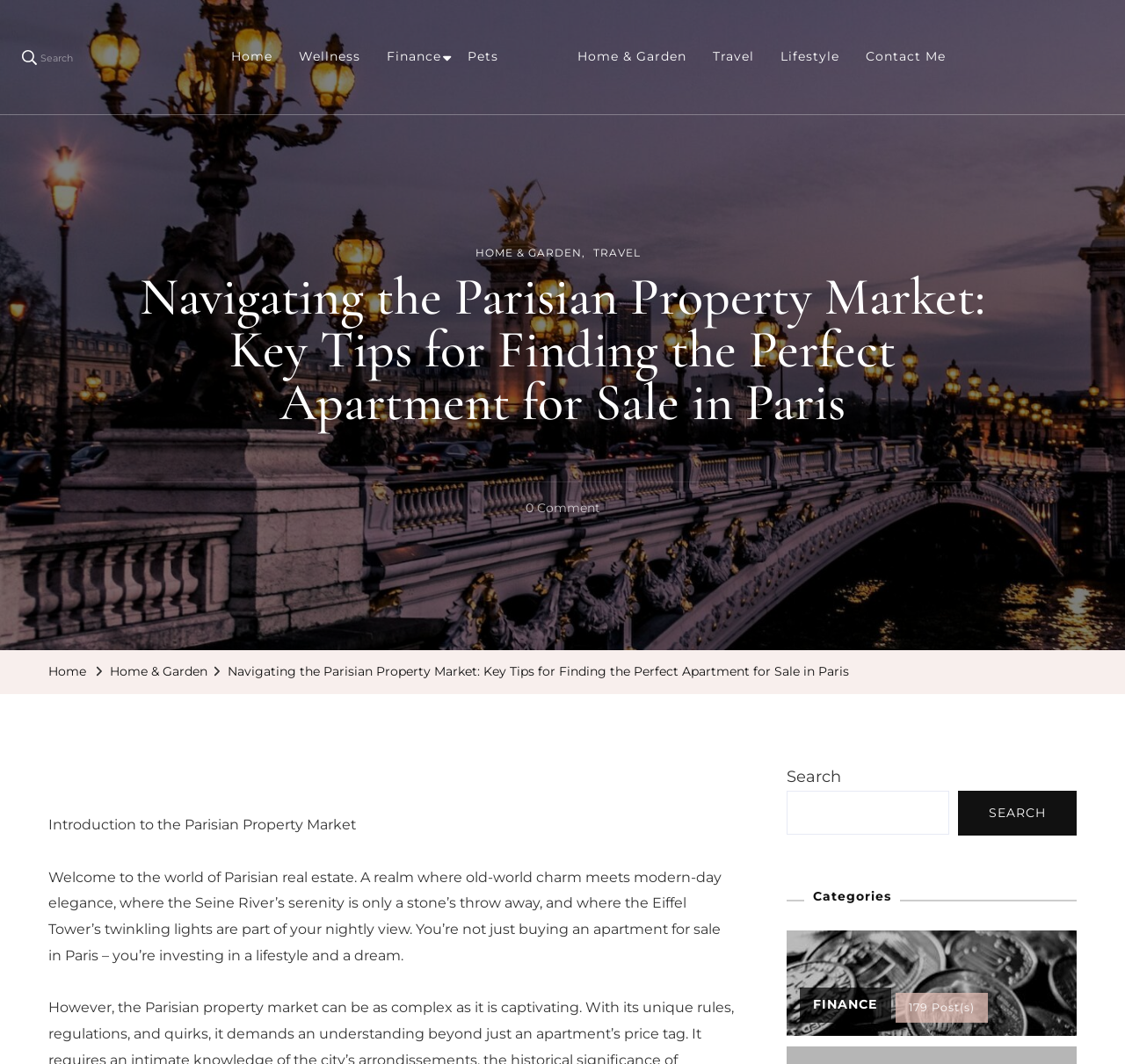Give the bounding box coordinates for this UI element: "Lifestyle". The coordinates should be four float numbers between 0 and 1, arranged as [left, top, right, bottom].

[0.682, 0.025, 0.757, 0.082]